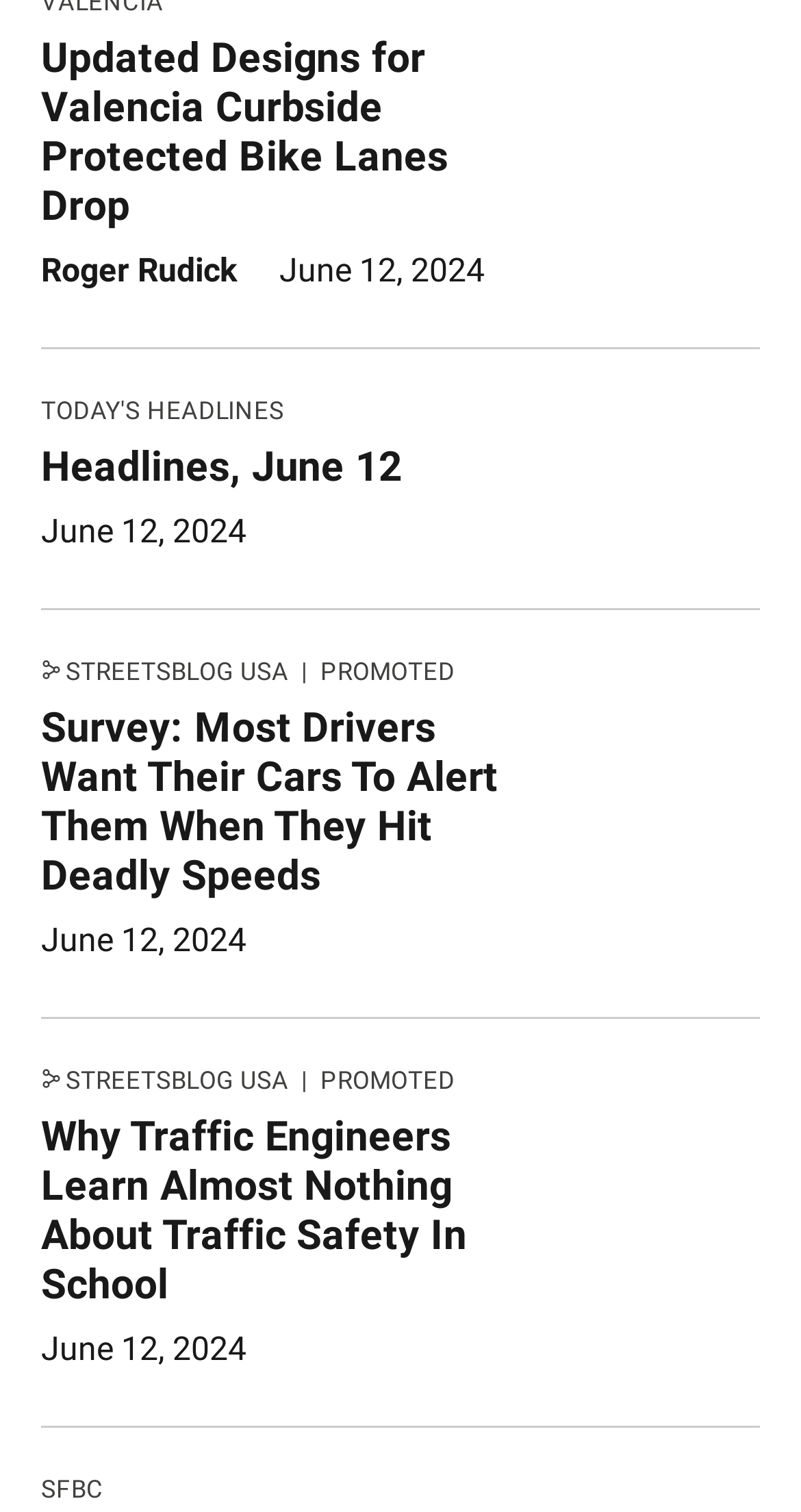Identify the bounding box coordinates for the element that needs to be clicked to fulfill this instruction: "Click on the 'Typescript Window' link". Provide the coordinates in the format of four float numbers between 0 and 1: [left, top, right, bottom].

None